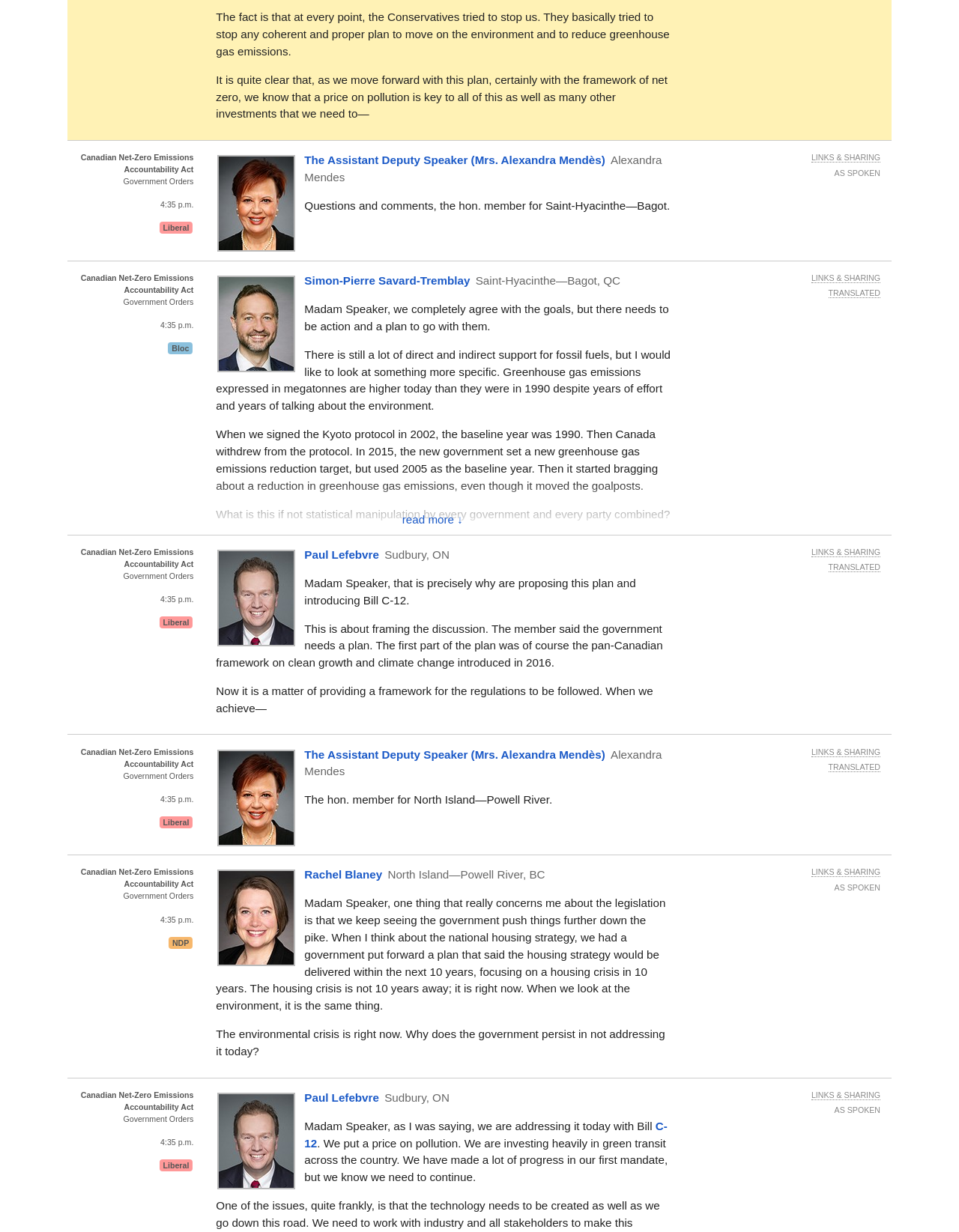Using the provided description: "14", find the bounding box coordinates of the corresponding UI element. The output should be four float numbers between 0 and 1, in the format [left, top, right, bottom].

[0.531, 0.895, 0.559, 0.911]